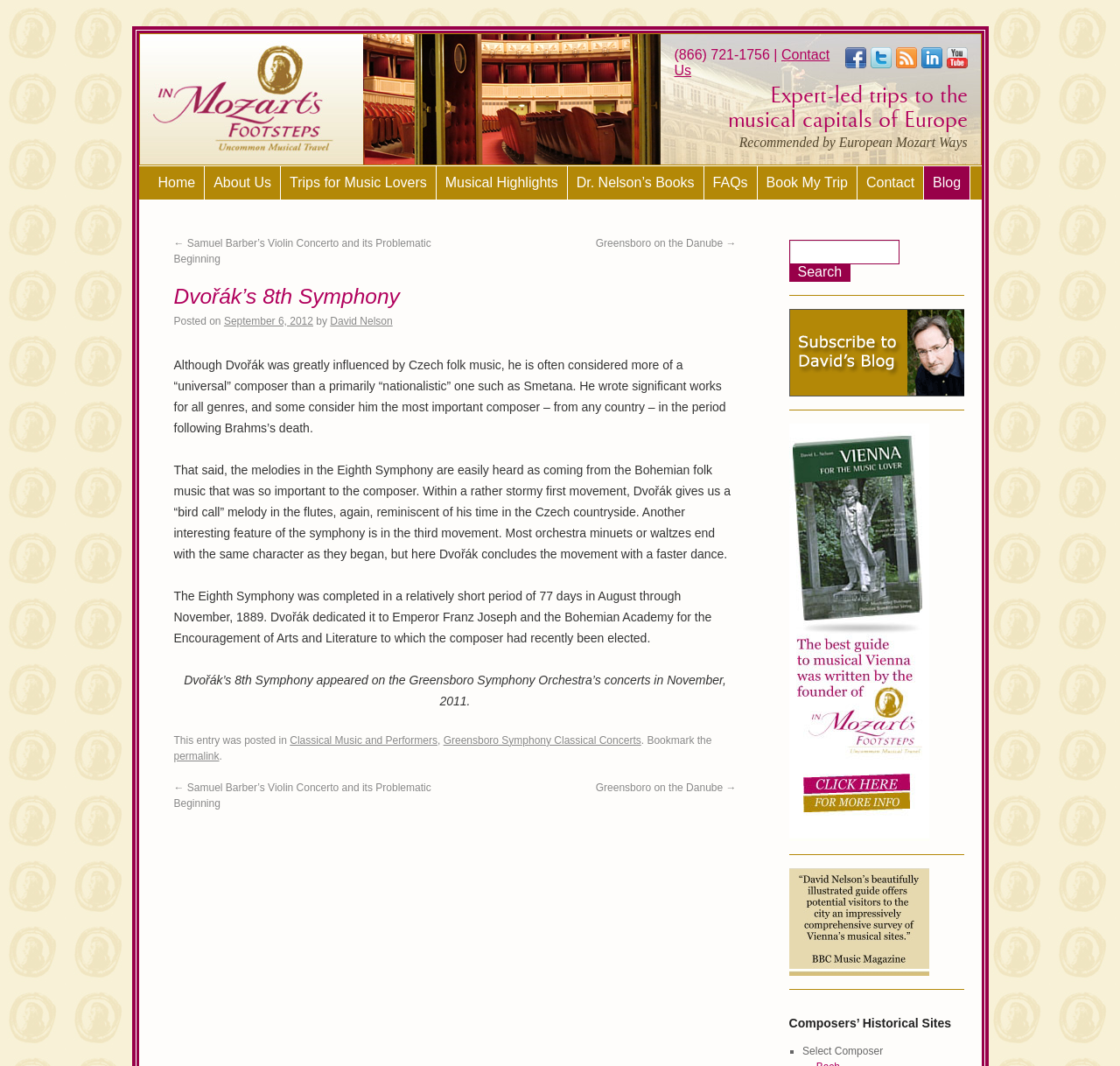Generate an in-depth caption that captures all aspects of the webpage.

This webpage is about Dvořák's 8th Symphony, with a focus on its musical significance and historical context. At the top, there is a header section with a slideshow, contact information, and social media links. Below the header, there is a main content area with a series of links to other pages, including "Home", "About Us", and "Trips for Music Lovers".

The main article about Dvořák's 8th Symphony is divided into several paragraphs, with headings and subheadings. The text discusses the composer's influences, the symphony's structure, and its historical significance. There are also links to related articles and a section with tags and categories.

On the right side of the page, there is a search bar and a section with images, including a banner for "Vienna is for Music Lovers" and a review from the BBC. Below the search bar, there is a list of composers' historical sites, with a marker and a brief description.

Throughout the page, there are several images, including a Facebook icon, a Twitter icon, and an image of a musical score. The overall layout is organized, with clear headings and concise text, making it easy to navigate and read.